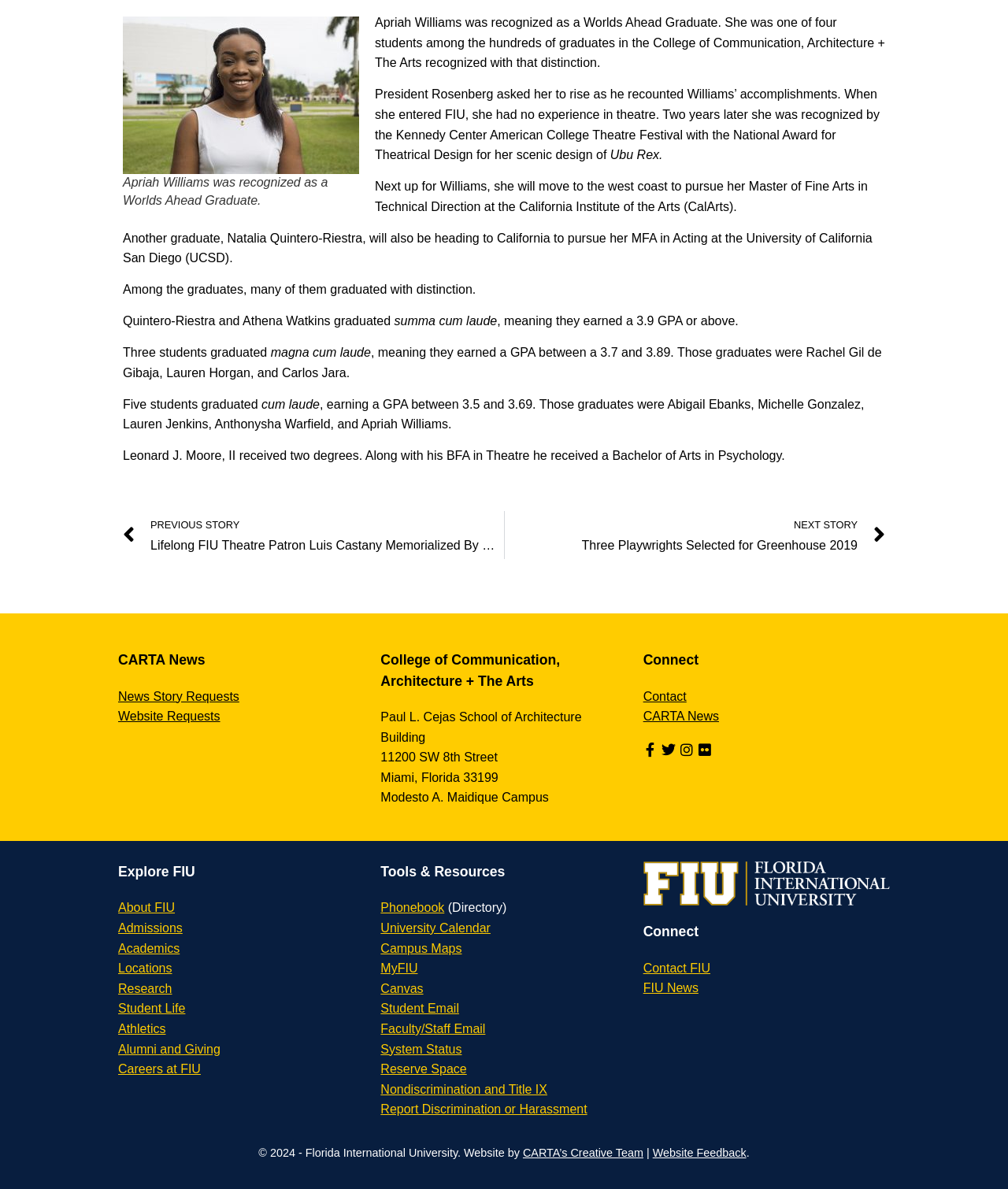Locate the bounding box coordinates of the area that needs to be clicked to fulfill the following instruction: "Visit CARTA News". The coordinates should be in the format of four float numbers between 0 and 1, namely [left, top, right, bottom].

[0.117, 0.549, 0.203, 0.562]